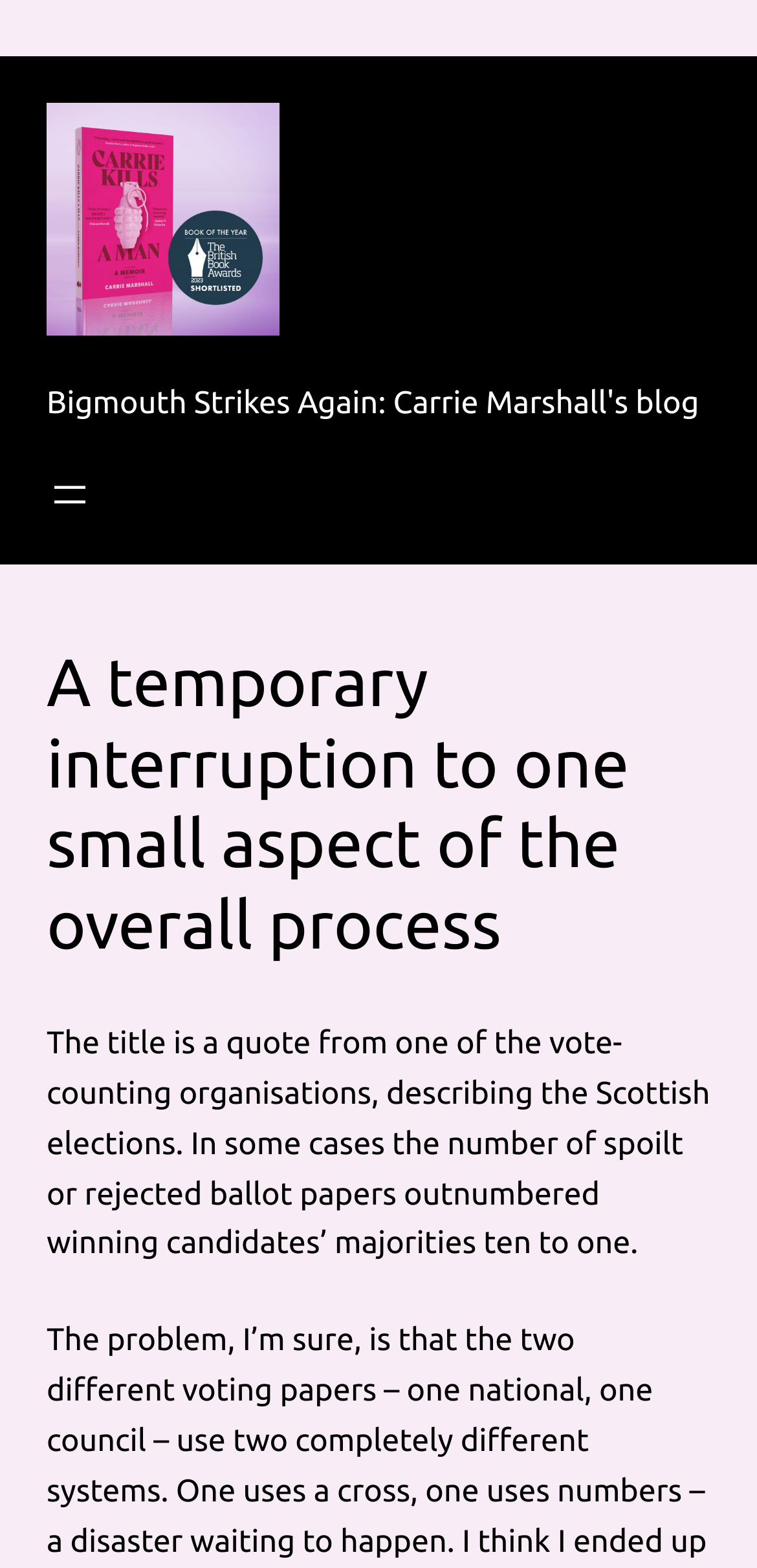How many sections are there in the navigation?
Refer to the image and answer the question using a single word or phrase.

One